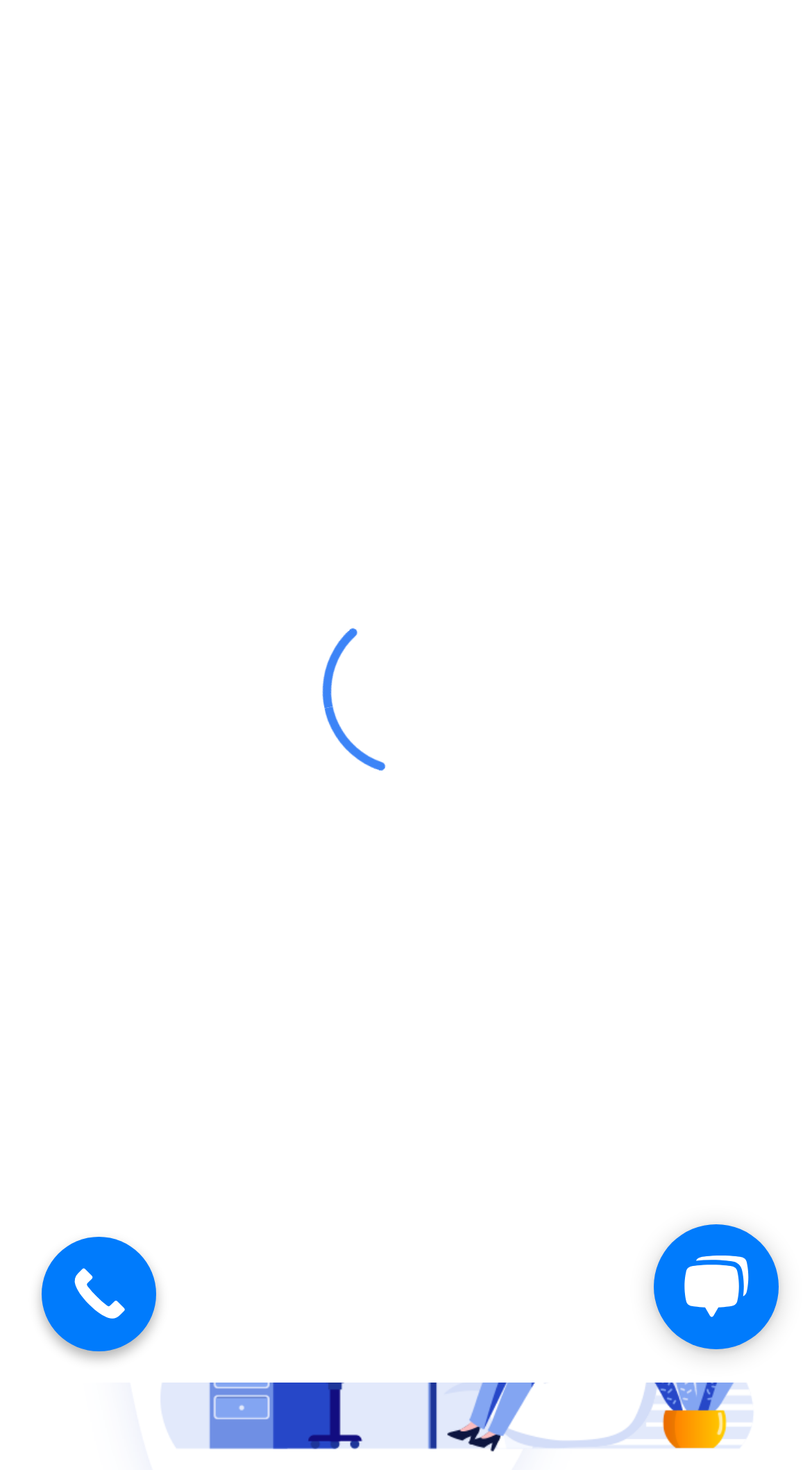Where is the chat widget located?
Using the image, provide a detailed and thorough answer to the question.

I determined this answer by looking at the bounding box coordinates of the region element with the text 'Chat Widget', which has a y1 value of 0.805, indicating it's located at the bottom of the page, and an x1 value of 0.744, indicating it's located on the right side of the page.